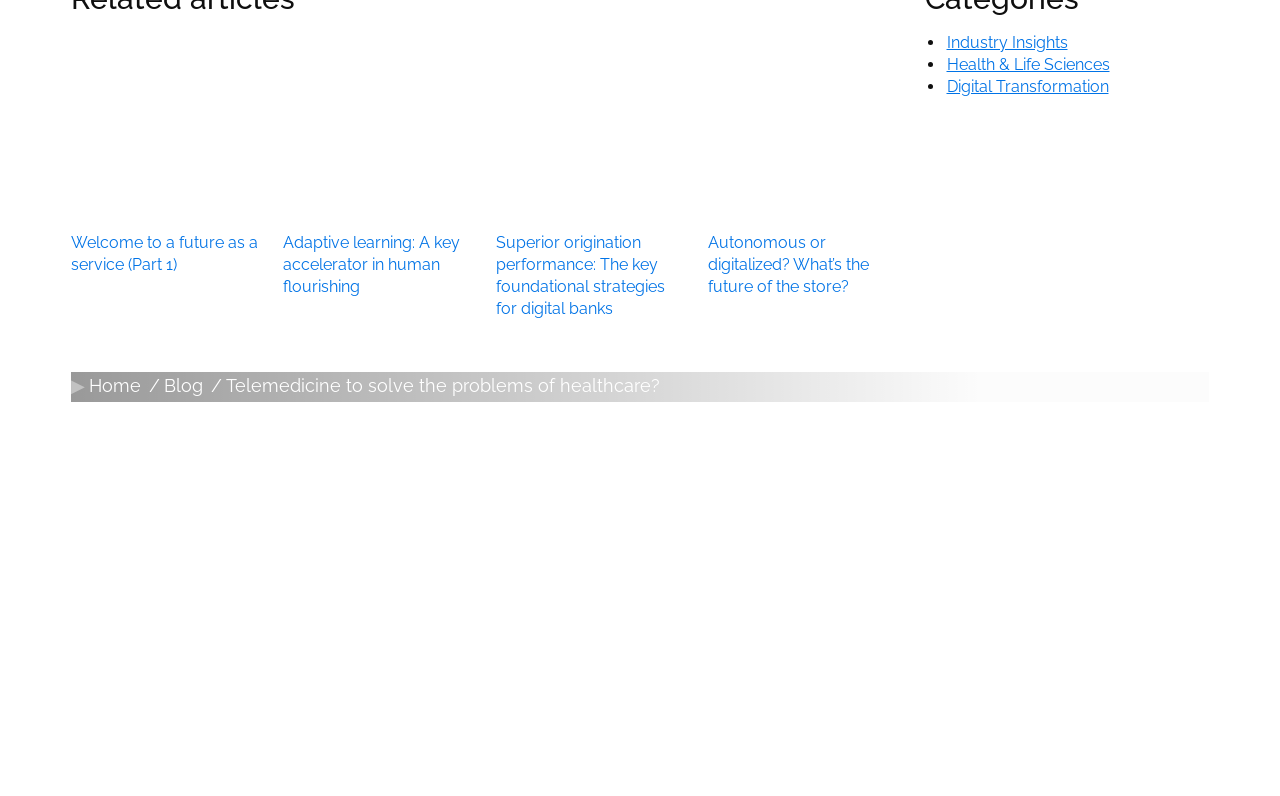What are the industries served by the company?
Refer to the image and provide a concise answer in one word or phrase.

Health & Life Sciences, etc.